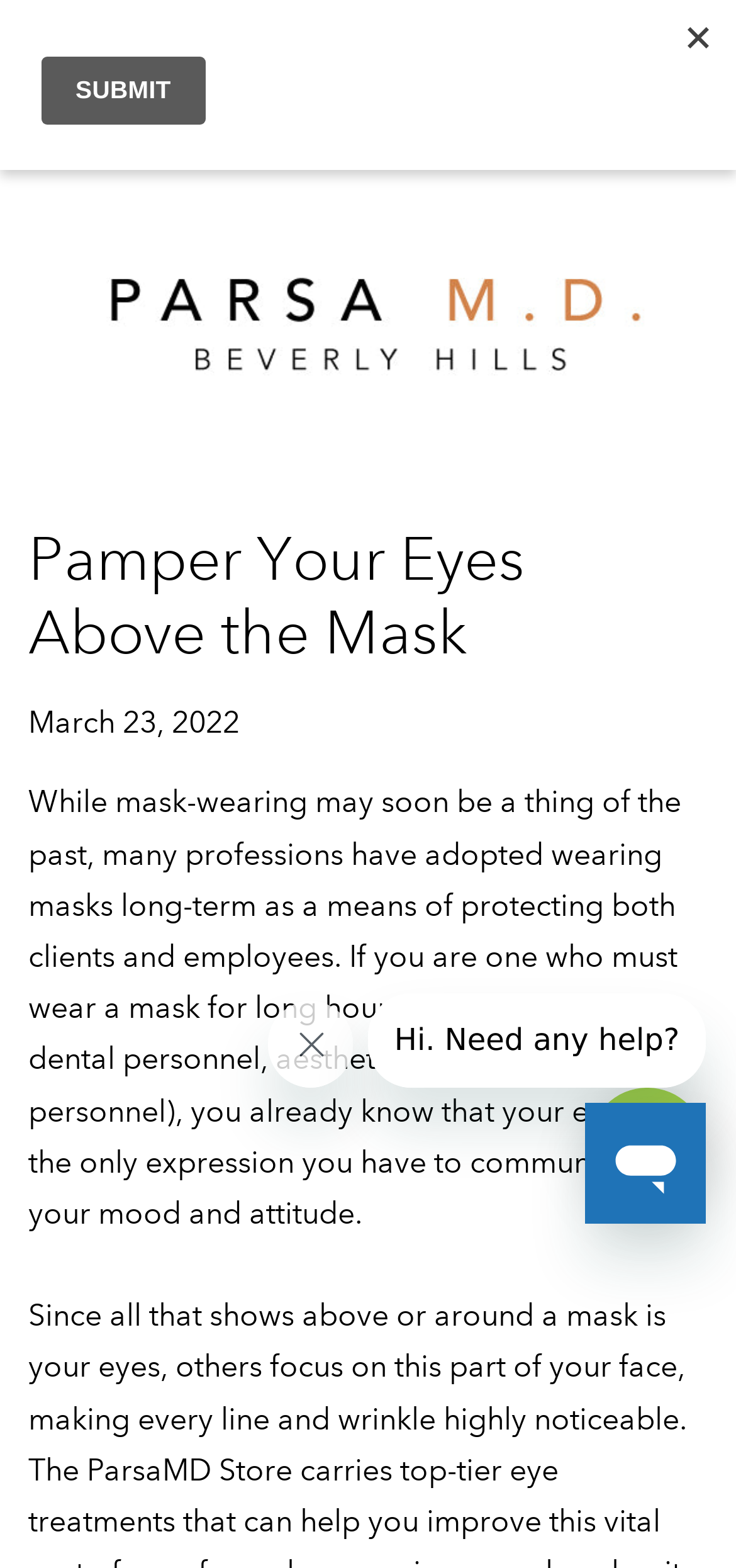Kindly respond to the following question with a single word or a brief phrase: 
How many iframes are there on the webpage?

4